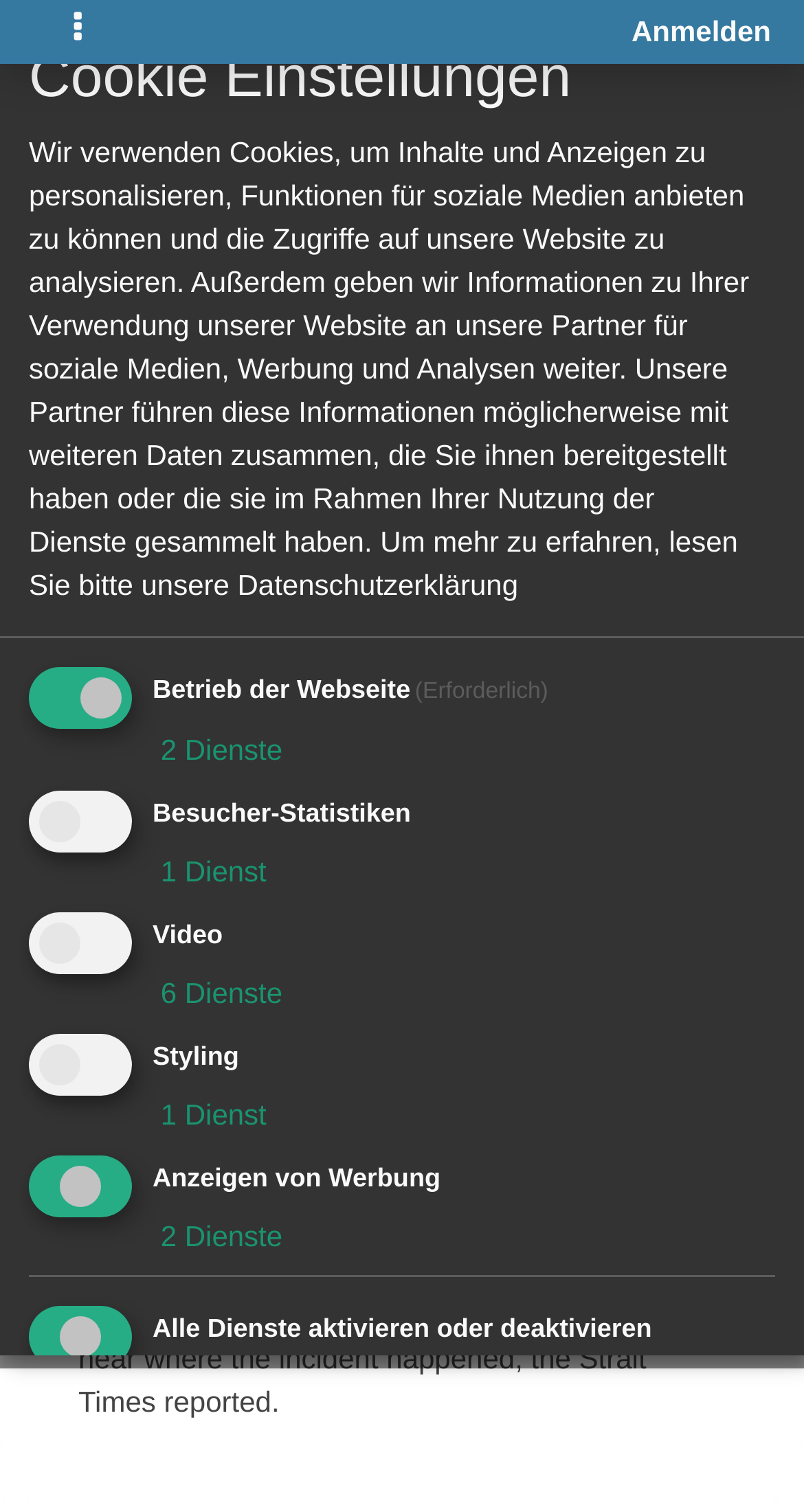Locate the bounding box coordinates of the area to click to fulfill this instruction: "Toggle navigation". The bounding box should be presented as four float numbers between 0 and 1, in the order [left, top, right, bottom].

[0.041, 0.0, 0.154, 0.042]